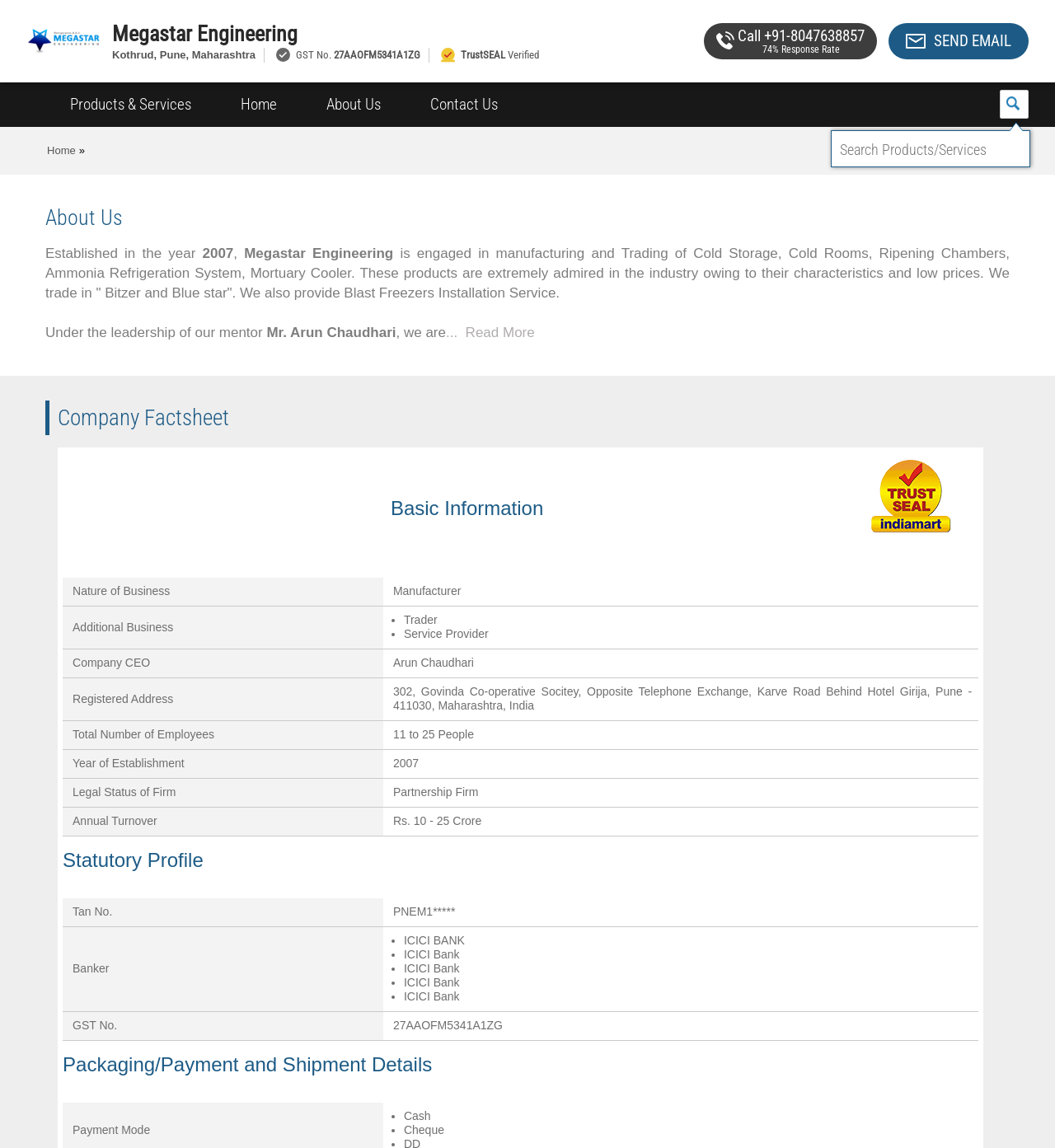Locate the bounding box coordinates of the area that needs to be clicked to fulfill the following instruction: "Click on the 'About Us' link". The coordinates should be in the format of four float numbers between 0 and 1, namely [left, top, right, bottom].

[0.286, 0.072, 0.384, 0.111]